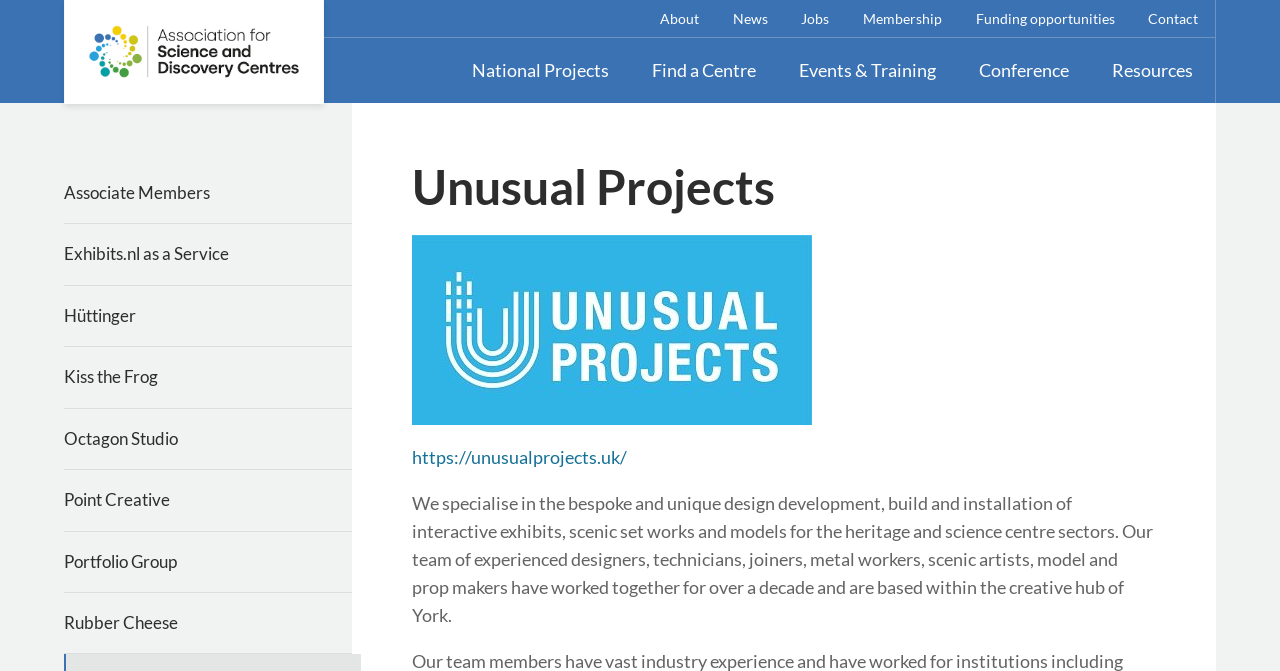Bounding box coordinates are given in the format (top-left x, top-left y, bottom-right x, bottom-right y). All values should be floating point numbers between 0 and 1. Provide the bounding box coordinate for the UI element described as: Octagon Studio

[0.05, 0.609, 0.275, 0.699]